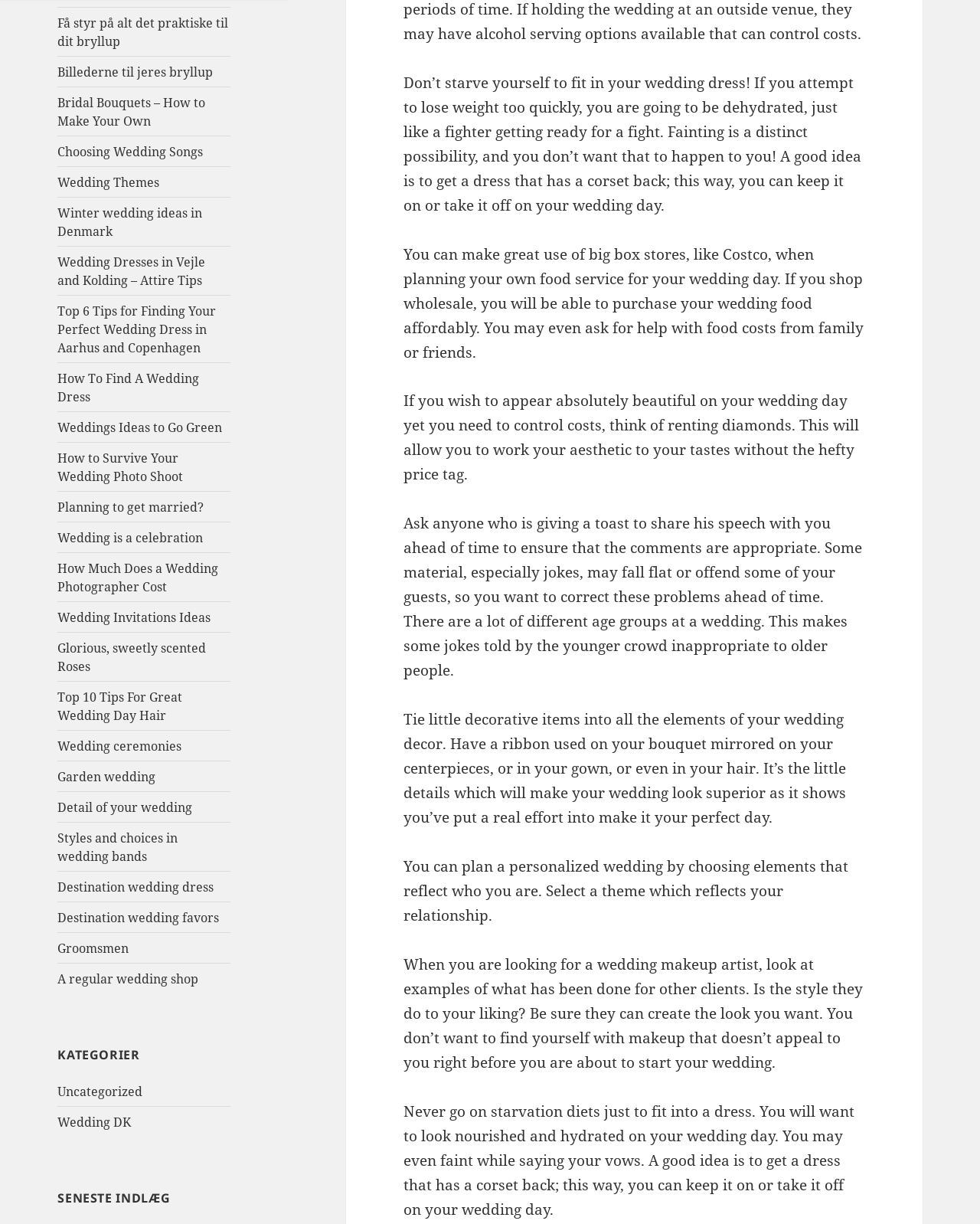Please mark the clickable region by giving the bounding box coordinates needed to complete this instruction: "Read 'Don’t starve yourself to fit in your wedding dress! ...'".

[0.412, 0.059, 0.879, 0.176]